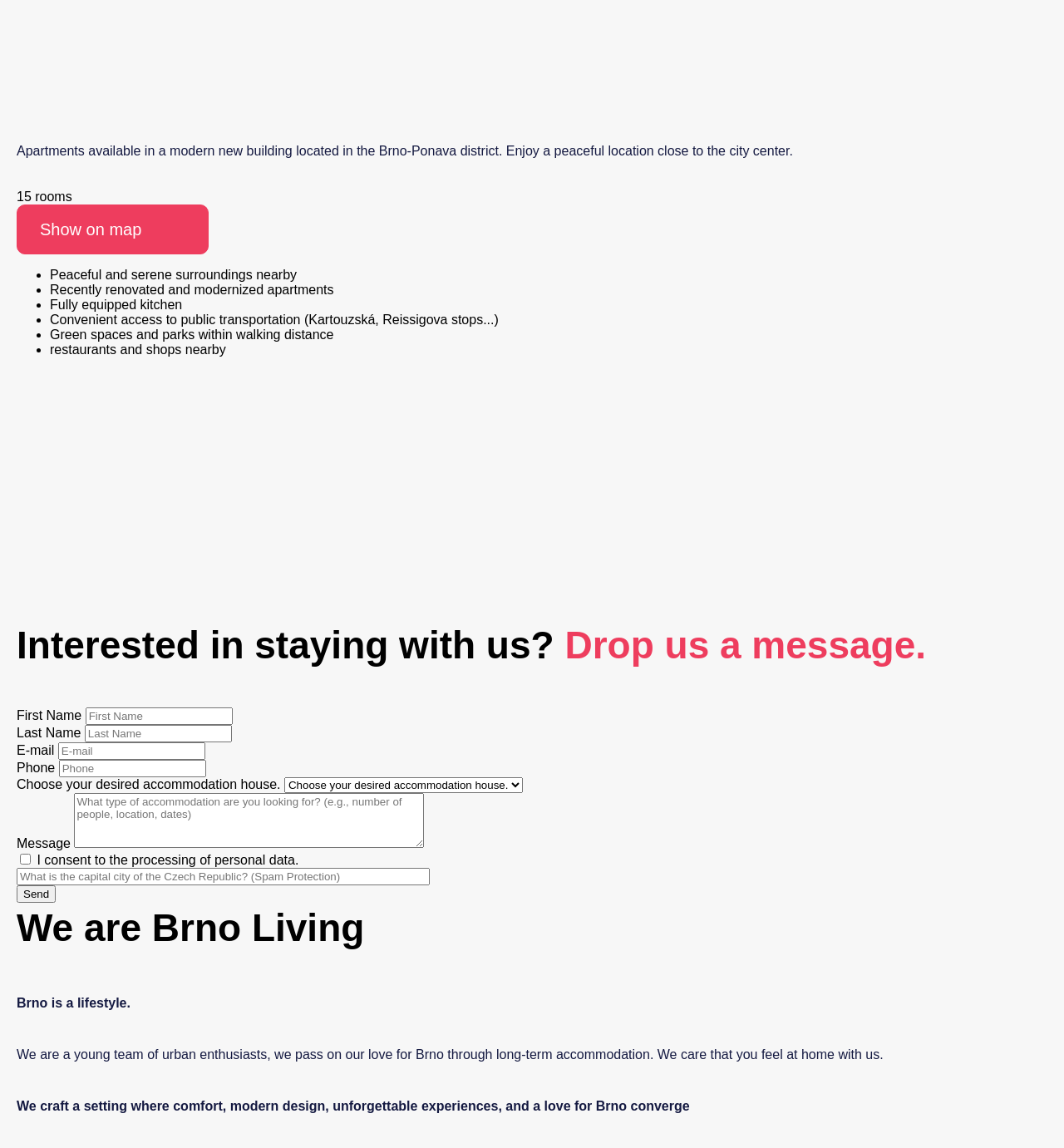Provide the bounding box coordinates for the UI element described in this sentence: "value="Send"". The coordinates should be four float values between 0 and 1, i.e., [left, top, right, bottom].

[0.016, 0.772, 0.052, 0.787]